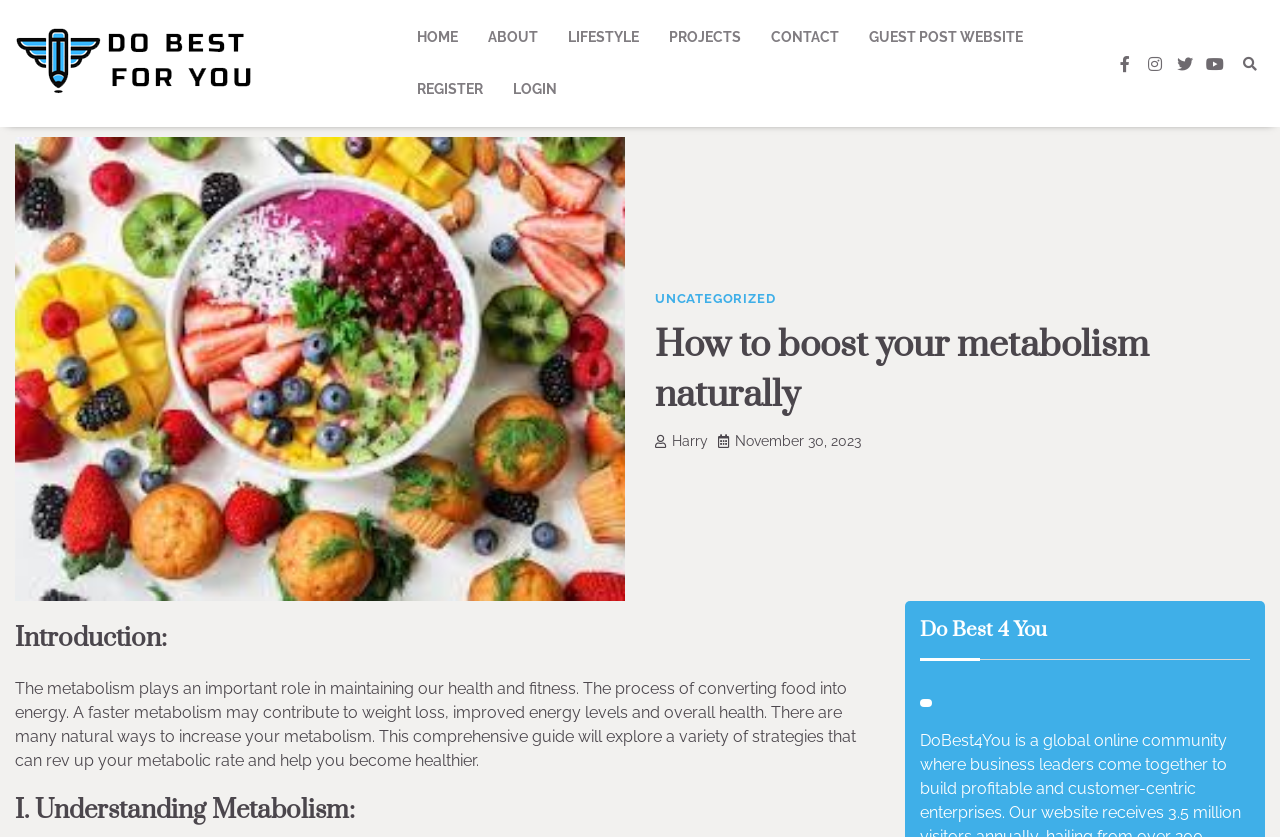Please indicate the bounding box coordinates of the element's region to be clicked to achieve the instruction: "visit the facebook page". Provide the coordinates as four float numbers between 0 and 1, i.e., [left, top, right, bottom].

[0.871, 0.064, 0.887, 0.088]